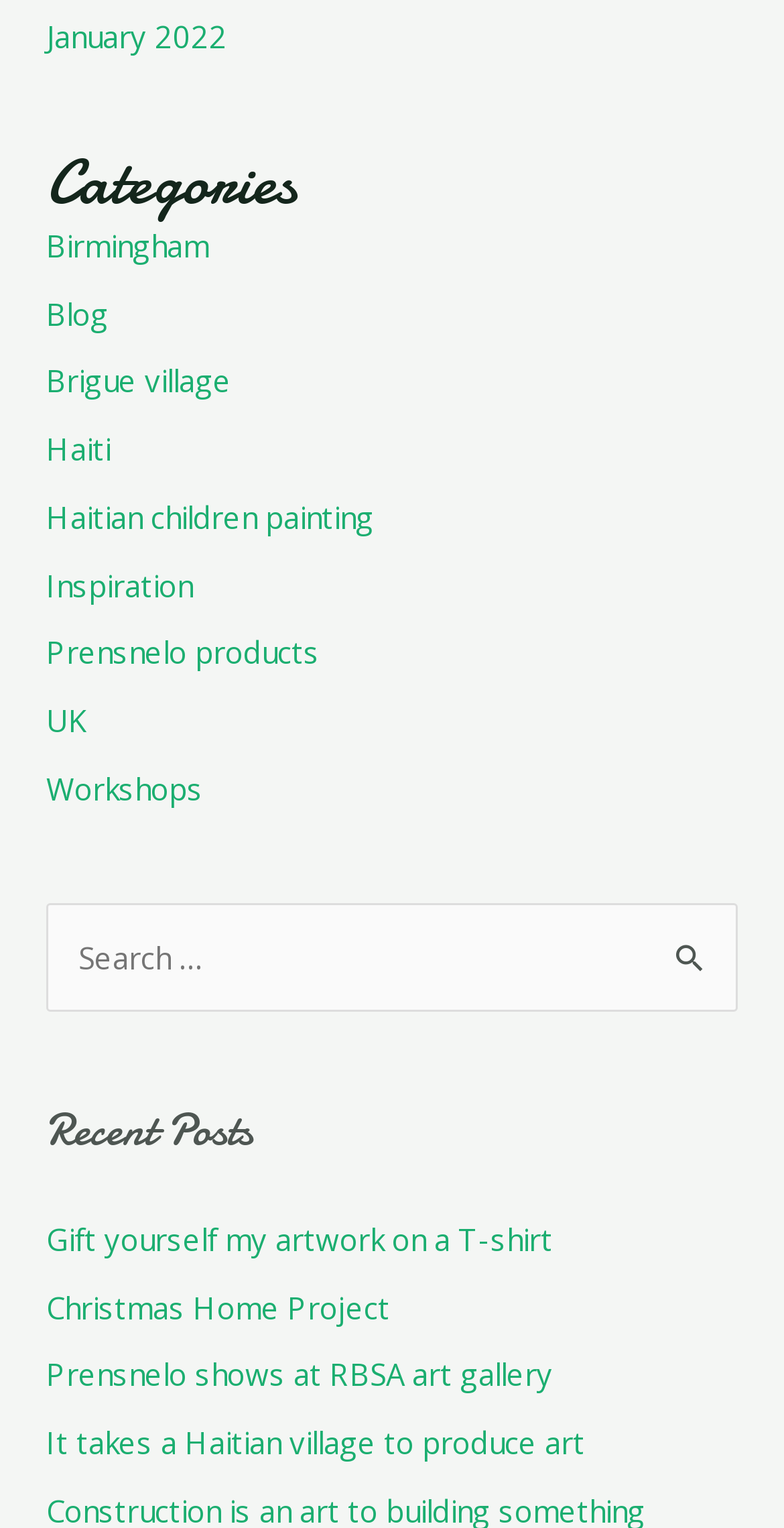Please find the bounding box coordinates of the element that needs to be clicked to perform the following instruction: "Read about Prensnelo products". The bounding box coordinates should be four float numbers between 0 and 1, represented as [left, top, right, bottom].

[0.059, 0.414, 0.408, 0.44]